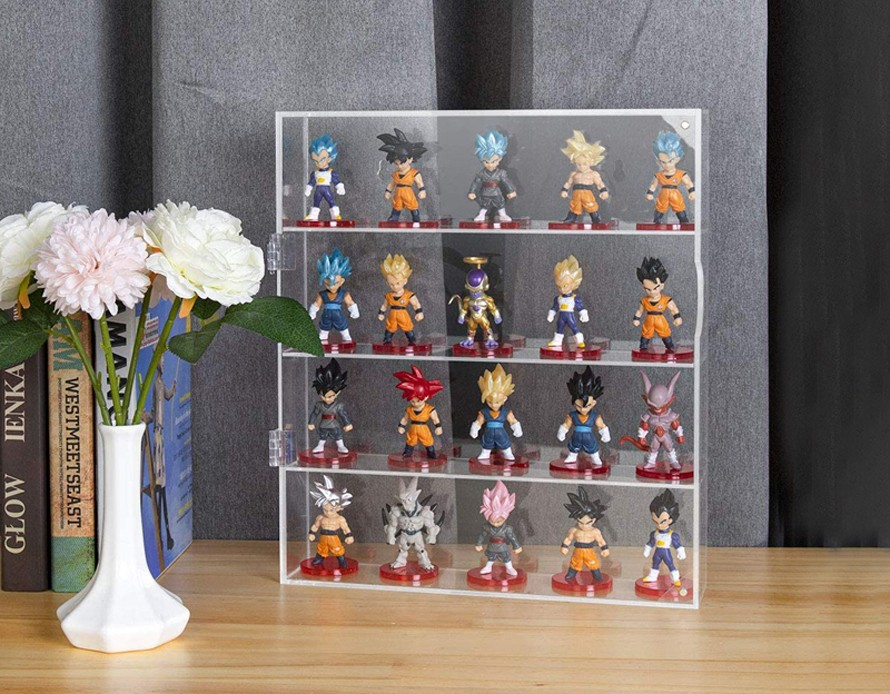What is the color of the fabric used as the backdrop?
Please use the image to deliver a detailed and complete answer.

The caption describes the backdrop as a soft gray fabric, which enhances the visibility of the vibrant figures showcased within the case.